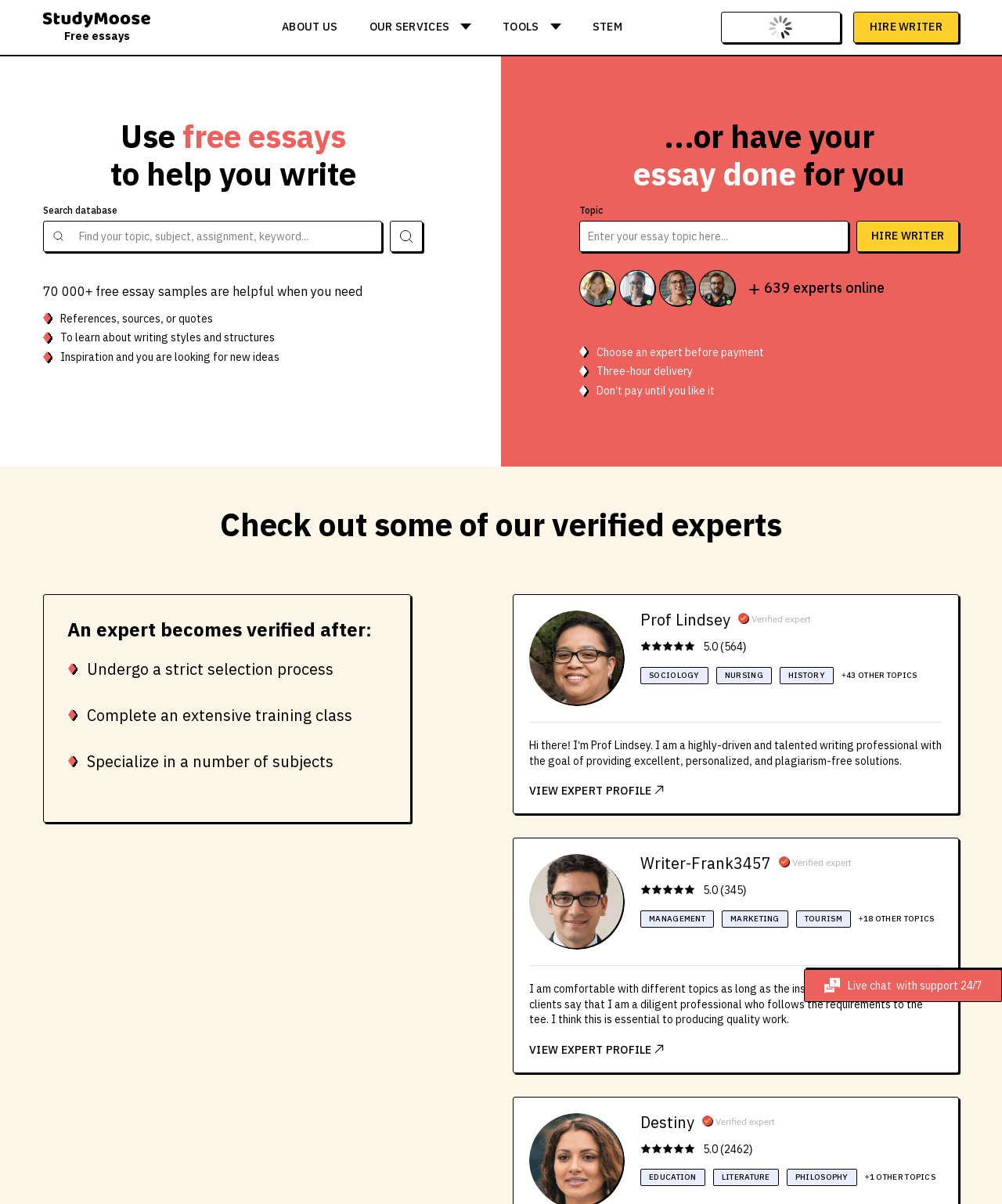Specify the bounding box coordinates of the region I need to click to perform the following instruction: "Choose an expert". The coordinates must be four float numbers in the range of 0 to 1, i.e., [left, top, right, bottom].

[0.639, 0.506, 0.729, 0.523]